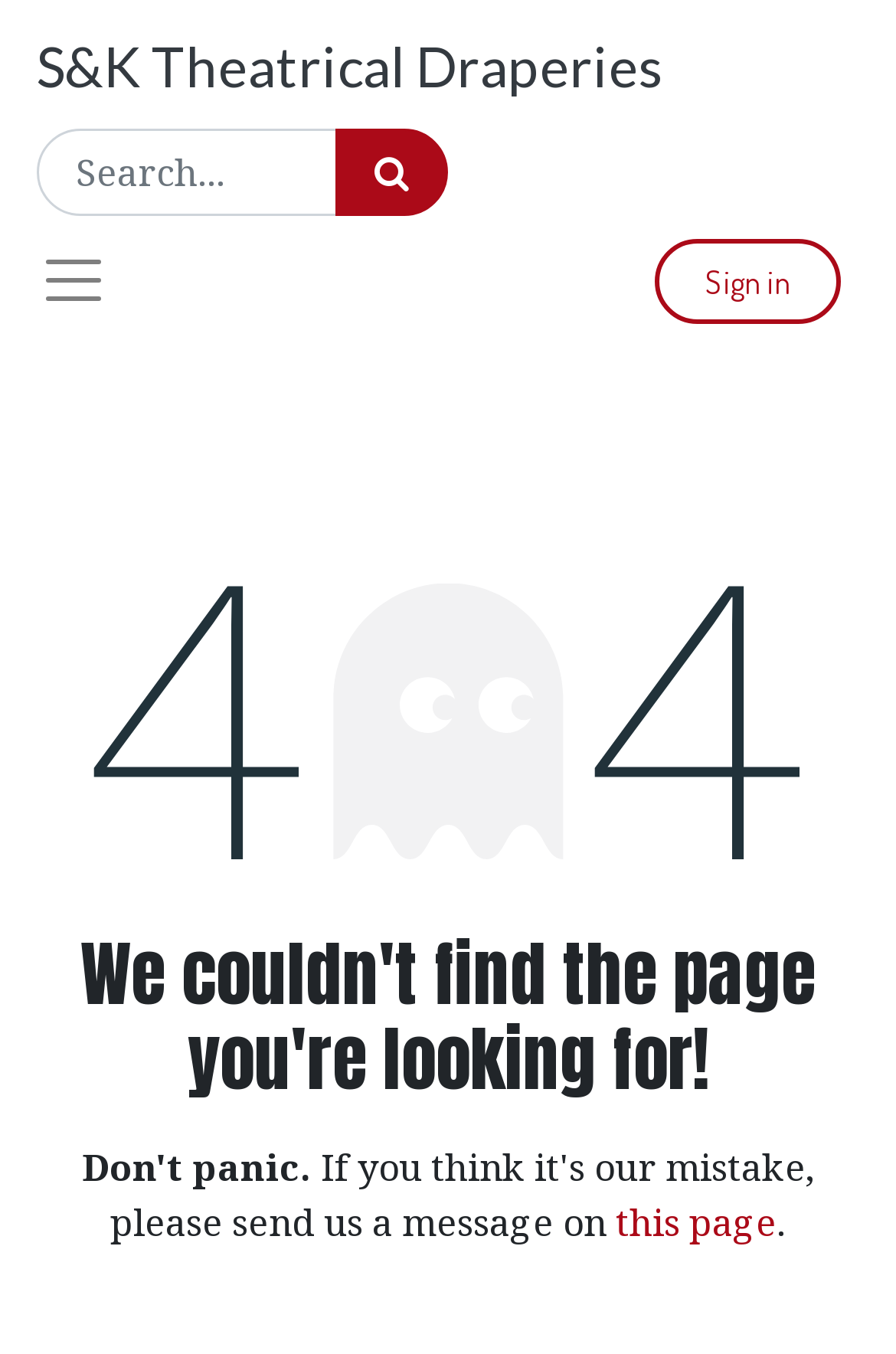Provide the bounding box coordinates of the HTML element described by the text: "parent_node: S&K Theatrical Draperies". The coordinates should be in the format [left, top, right, bottom] with values between 0 and 1.

[0.041, 0.173, 0.123, 0.241]